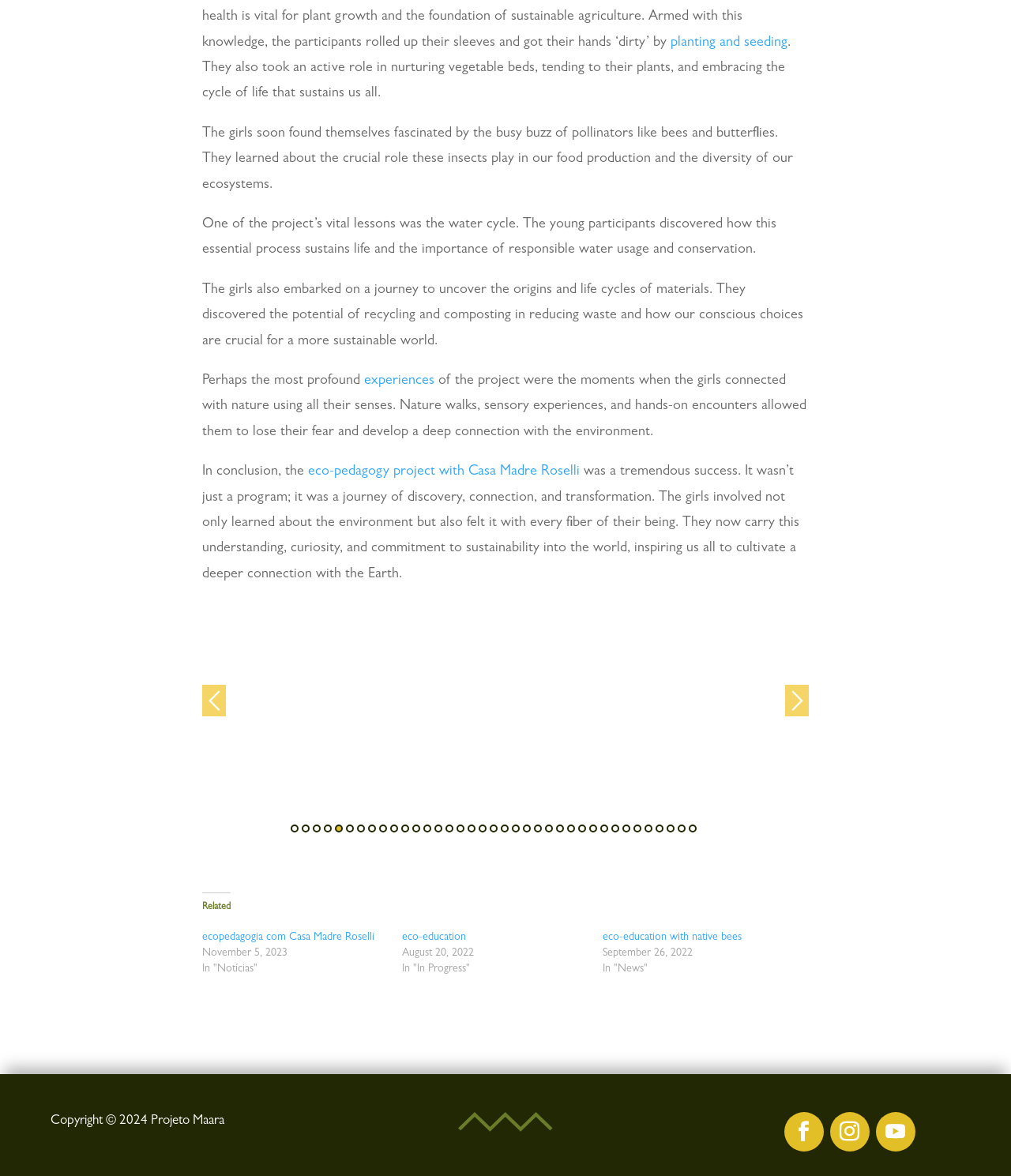Locate the bounding box coordinates of the element that should be clicked to execute the following instruction: "Click on the 'eco-pedagogy project with Casa Madre Roselli' link".

[0.305, 0.396, 0.573, 0.408]